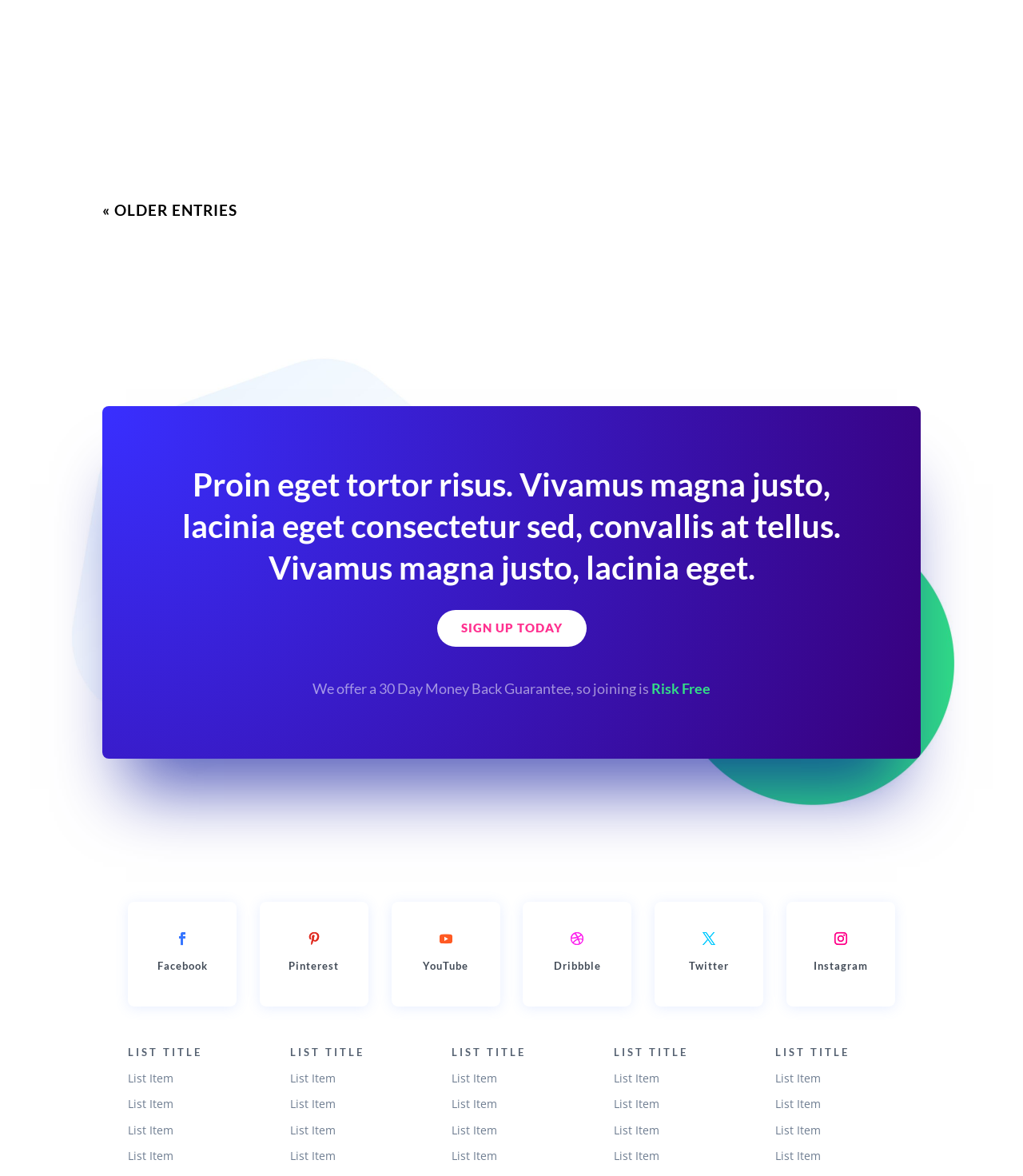Please respond to the question with a concise word or phrase:
What is the topic of the article?

Seasonal Depression